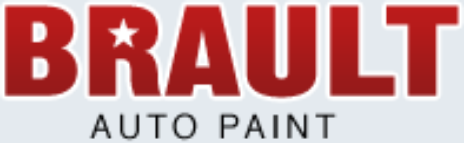What is integrated into the letter 'A' in the logo?
Based on the image, please offer an in-depth response to the question.

The caption states that the logo features 'BRAULT' in bold, red lettering, with a star integrated into the letter 'A', symbolizing excellence and reliability.